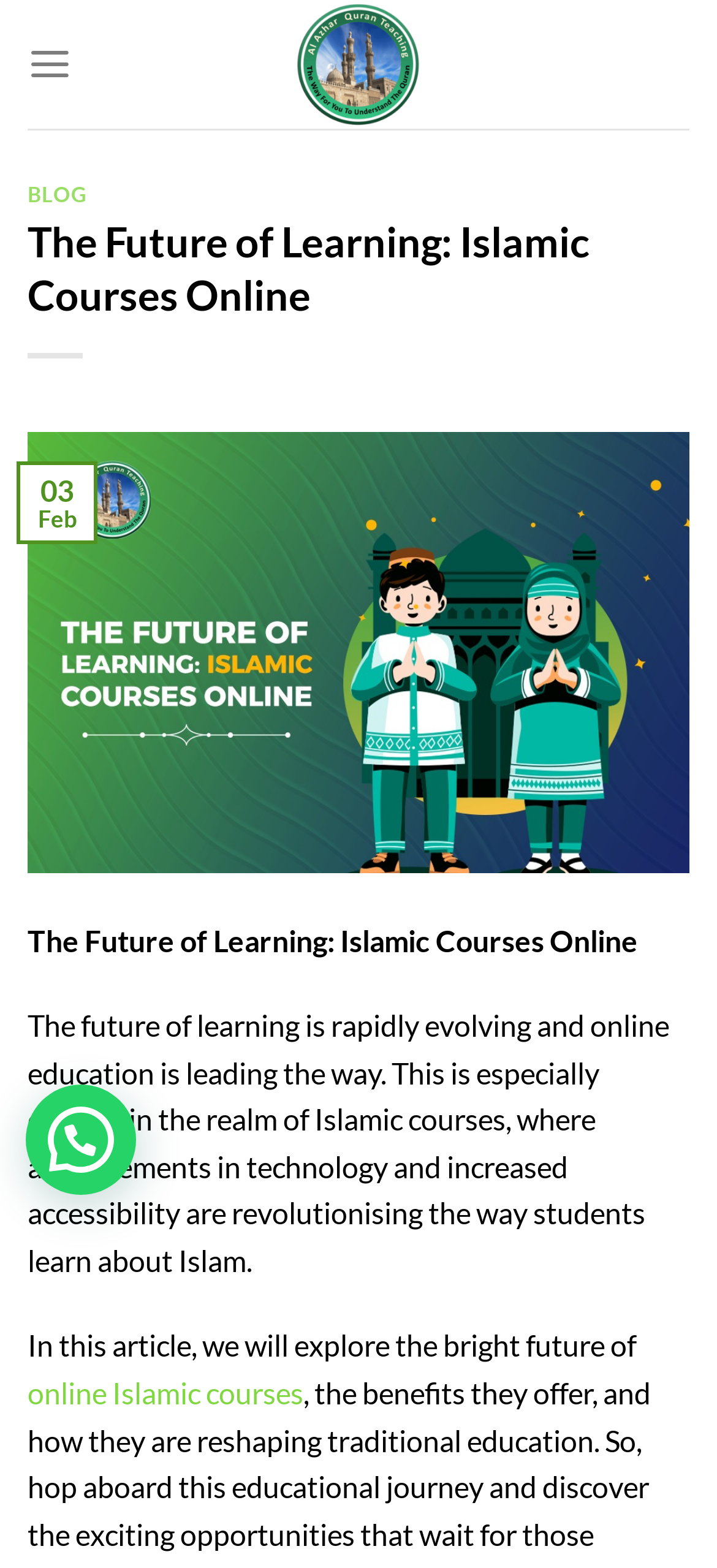Provide the bounding box for the UI element matching this description: "parent_node: 03".

[0.038, 0.402, 0.962, 0.424]